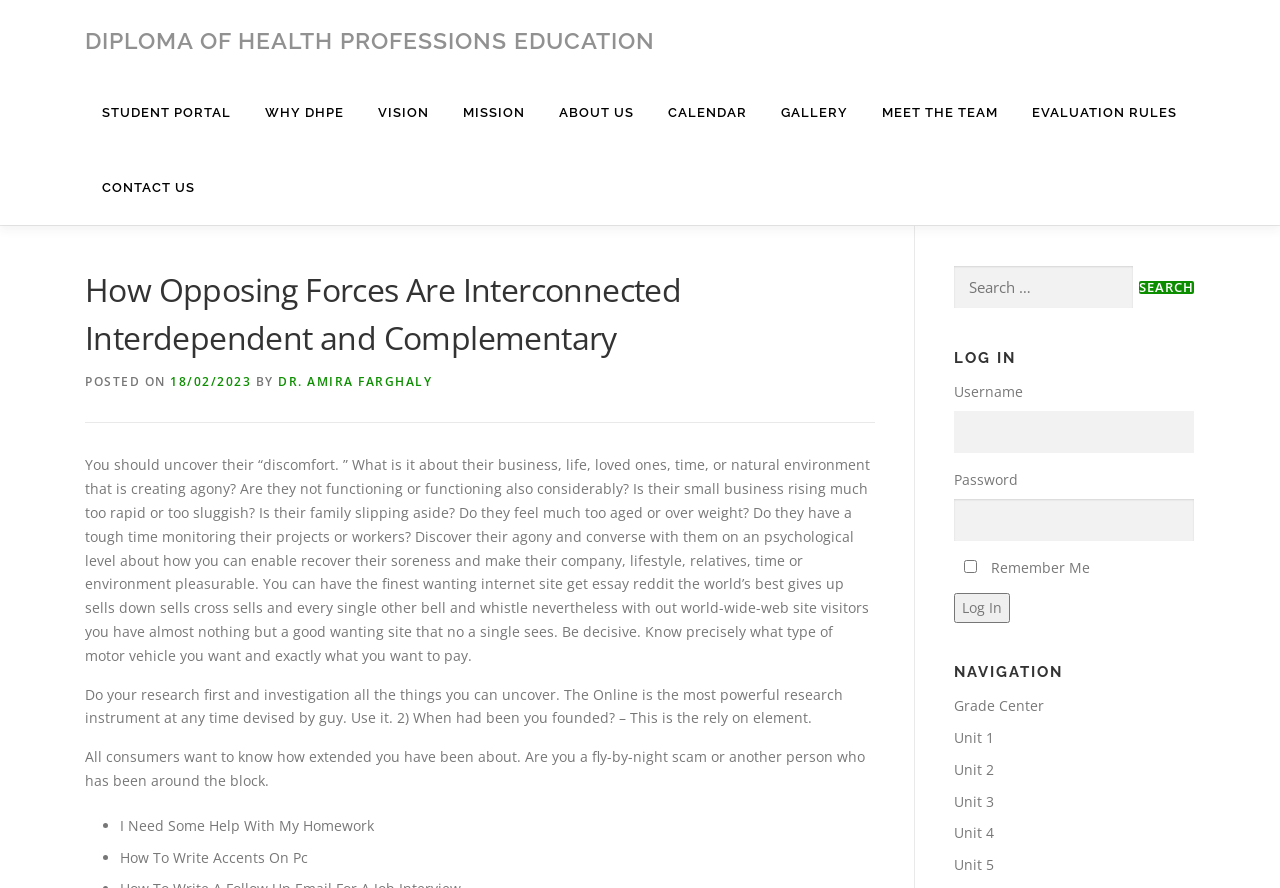Locate the bounding box coordinates of the item that should be clicked to fulfill the instruction: "Log in to the system".

[0.745, 0.668, 0.789, 0.702]